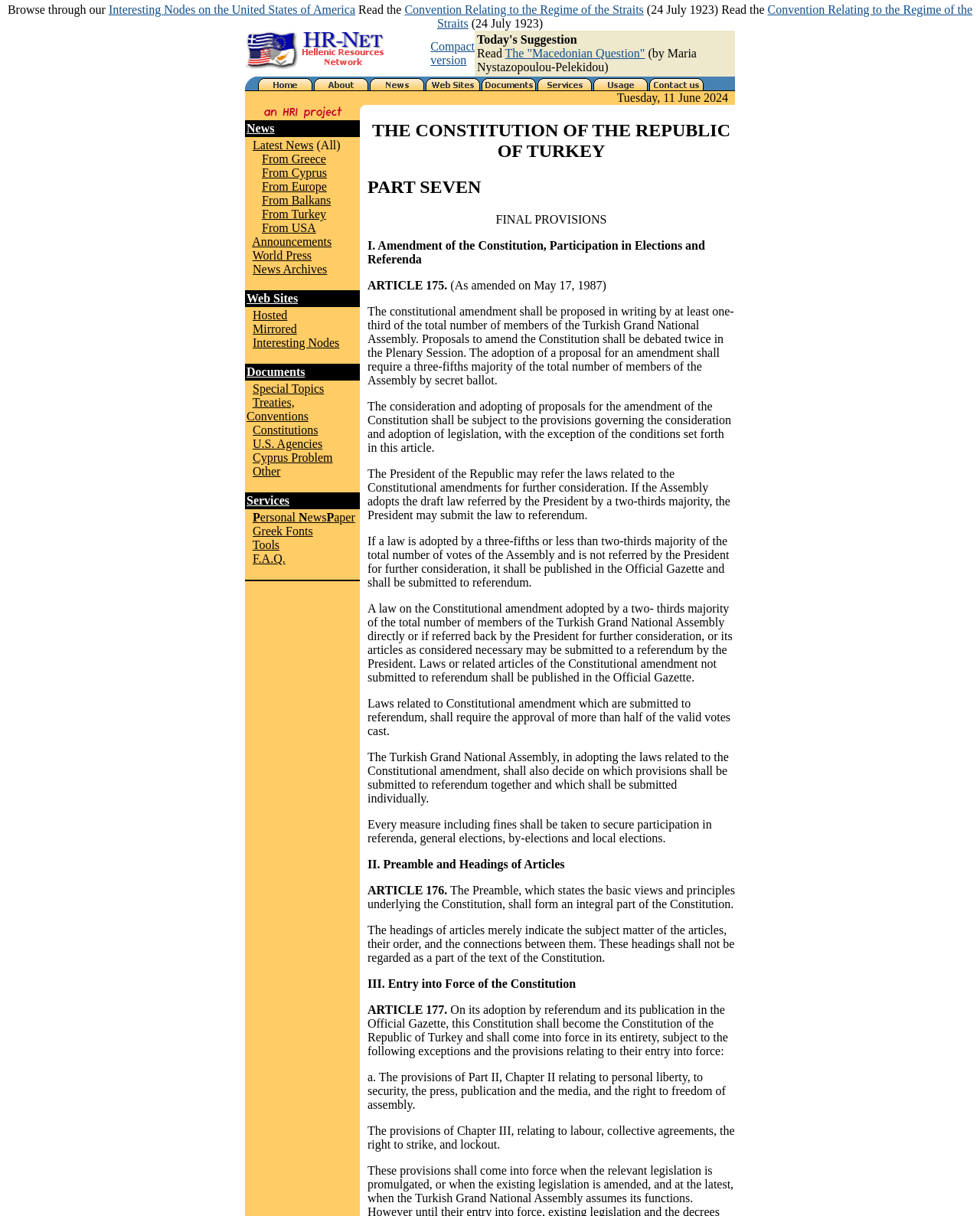Determine the bounding box coordinates of the clickable region to follow the instruction: "Visit HR-Net - Hellenic Resources Network".

[0.25, 0.048, 0.394, 0.059]